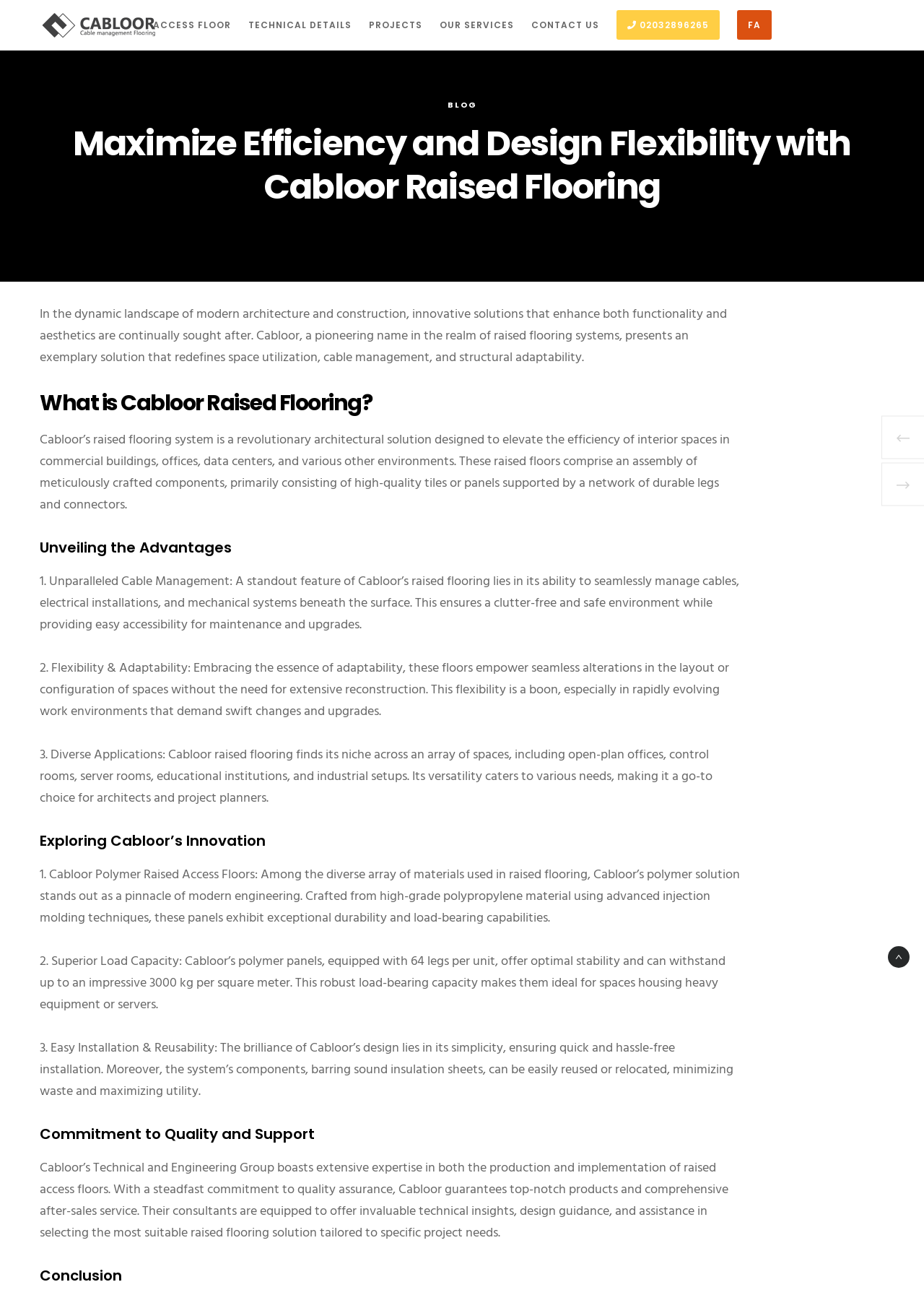Identify the bounding box coordinates for the UI element described as: "Contact us".

[0.565, 0.0, 0.657, 0.039]